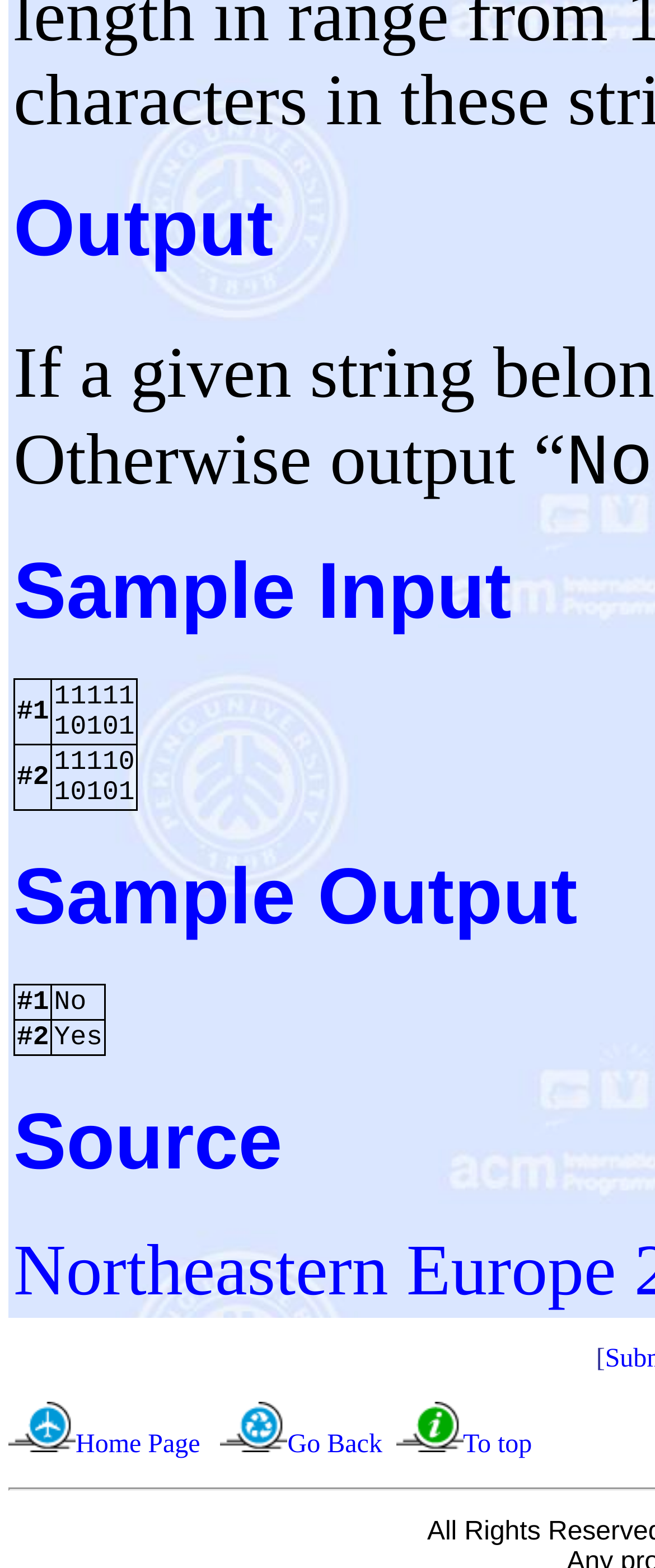Analyze the image and deliver a detailed answer to the question: How many rows are in the sample input table?

The sample input table has two rows, each containing a row header and a grid cell with values '11111 10101' and '11110 10101'.